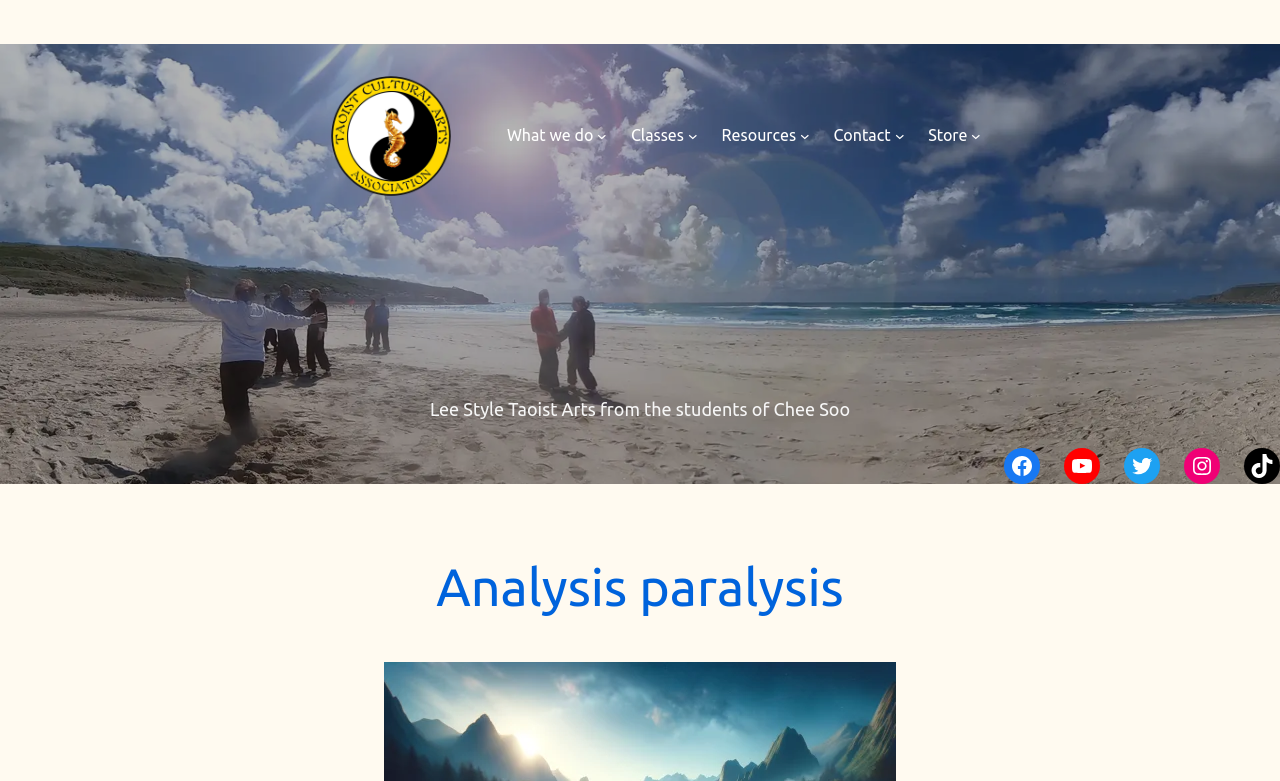Given the description of a UI element: "What we do", identify the bounding box coordinates of the matching element in the webpage screenshot.

[0.396, 0.157, 0.464, 0.19]